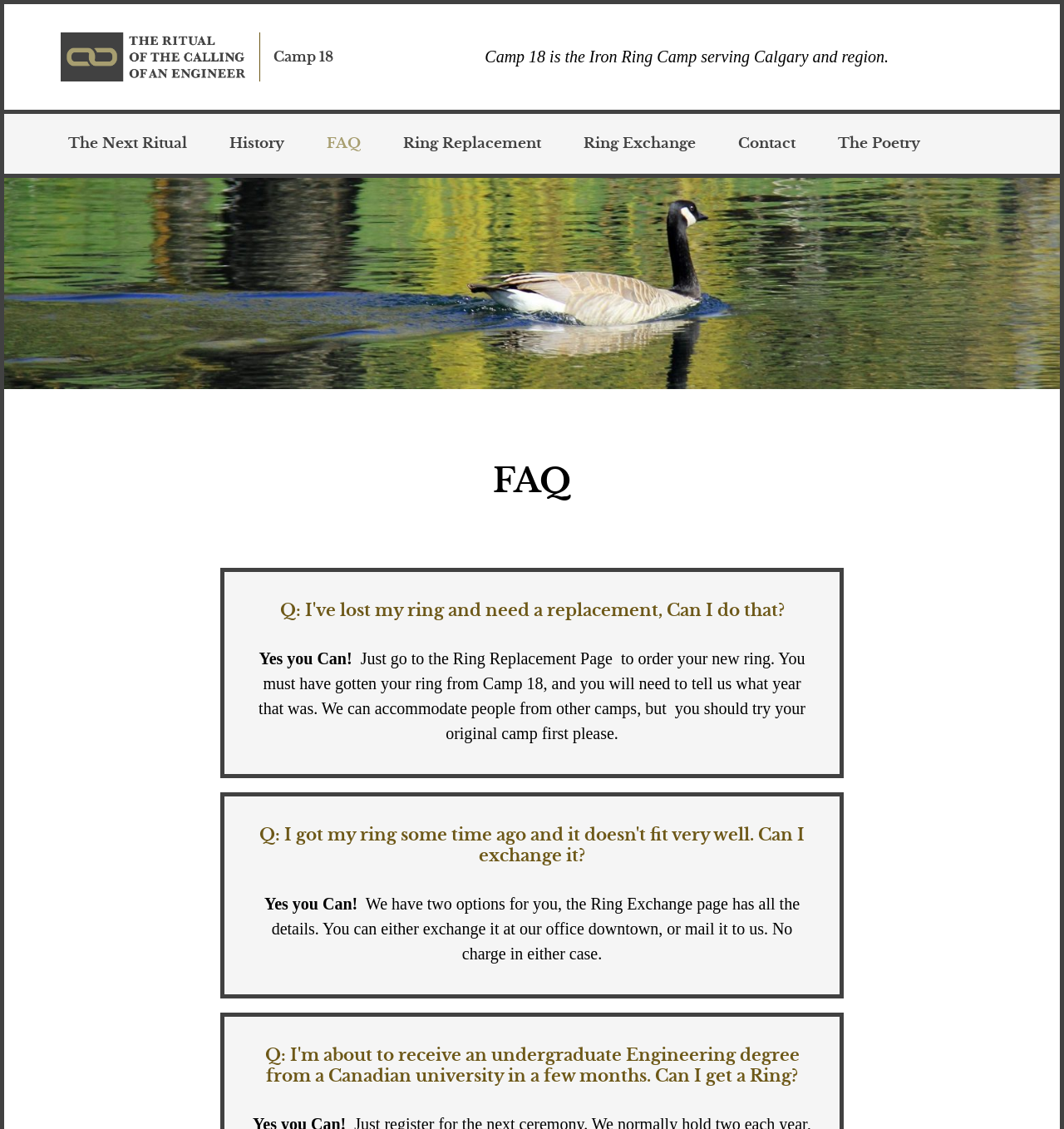Locate the bounding box coordinates of the element that should be clicked to fulfill the instruction: "click the Camp 18 link".

[0.057, 0.029, 0.313, 0.072]